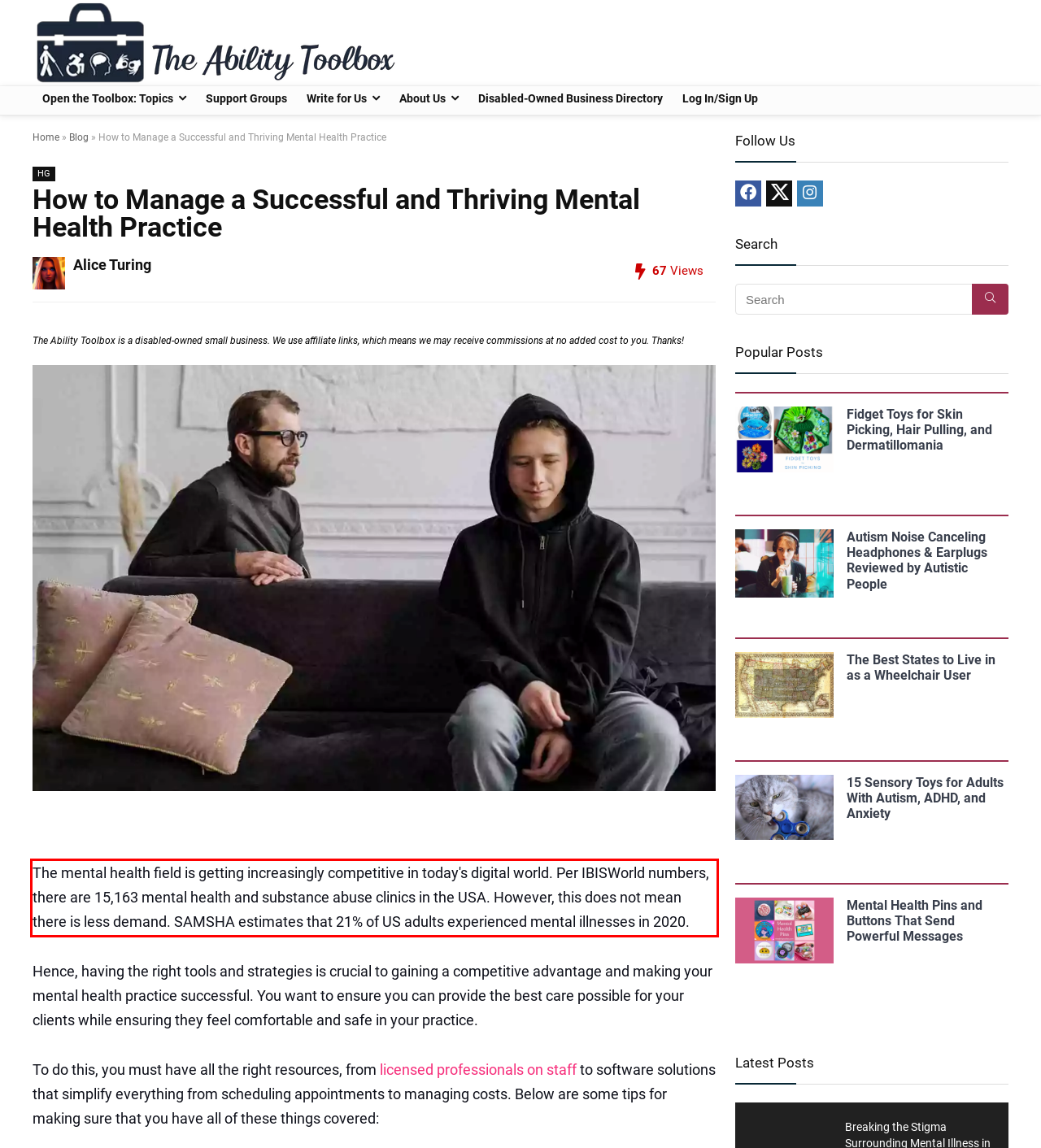With the provided screenshot of a webpage, locate the red bounding box and perform OCR to extract the text content inside it.

The mental health field is getting increasingly competitive in today's digital world. Per IBISWorld numbers, there are 15,163 mental health and substance abuse clinics in the USA. However, this does not mean there is less demand. SAMSHA estimates that 21% of US adults experienced mental illnesses in 2020.